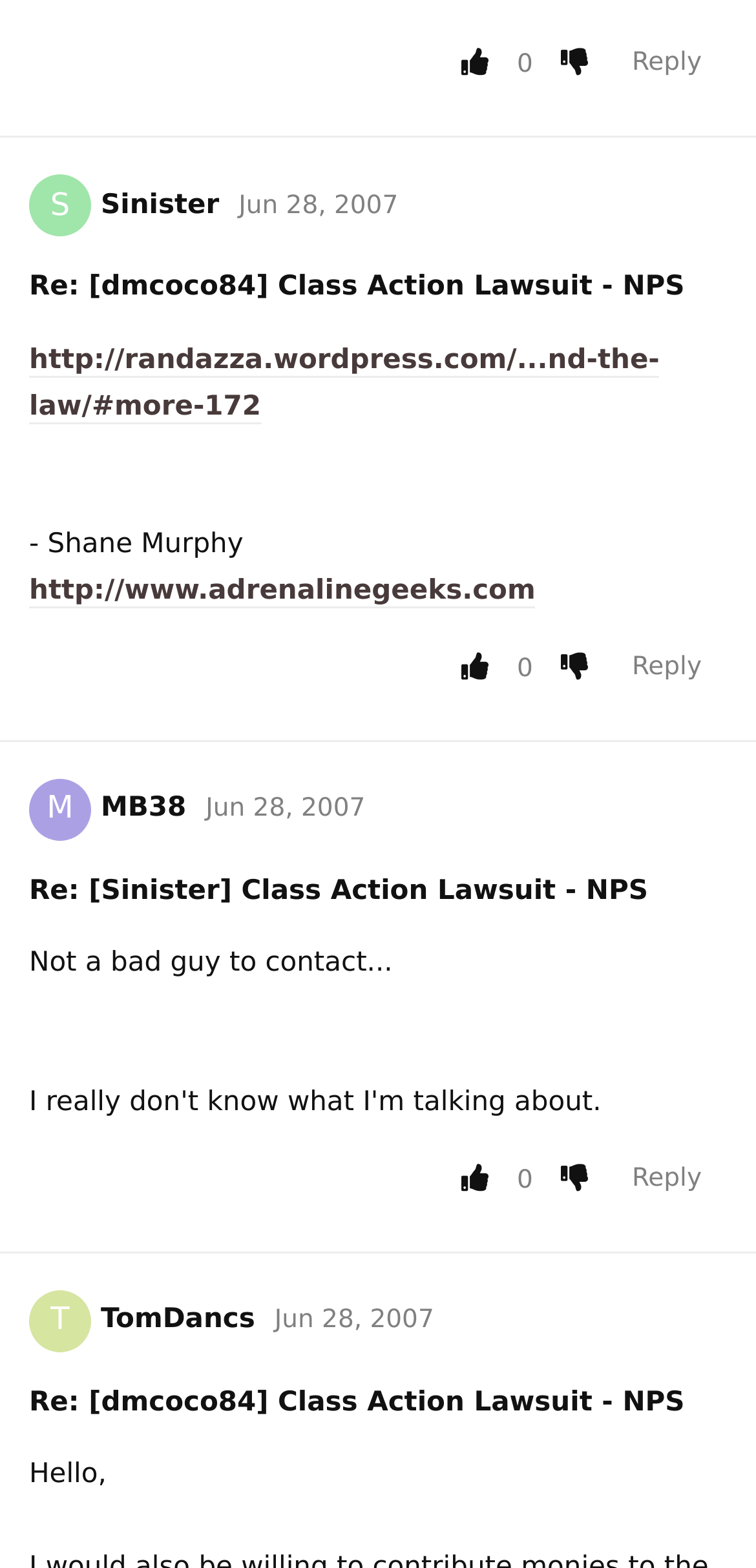Can you identify the bounding box coordinates of the clickable region needed to carry out this instruction: 'view November 2014'? The coordinates should be four float numbers within the range of 0 to 1, stated as [left, top, right, bottom].

None